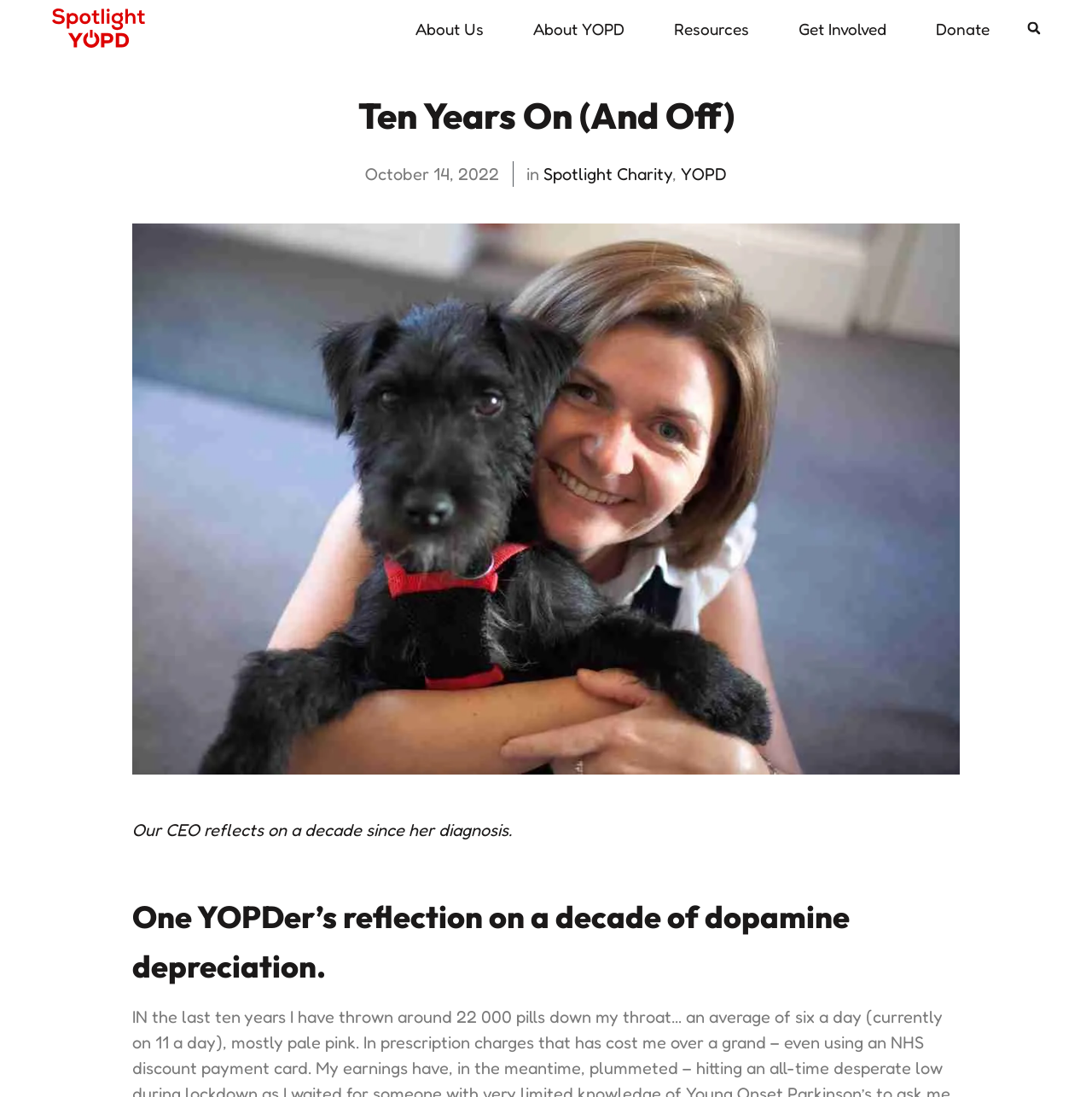What is the topic of the article?
Please provide a comprehensive answer based on the contents of the image.

I found the link element with the text 'YOPD', which is likely the topic of the article. Additionally, the StaticText 'Our CEO reflects on a decade since her diagnosis.' suggests that the article is about the CEO's experience with YOPD.